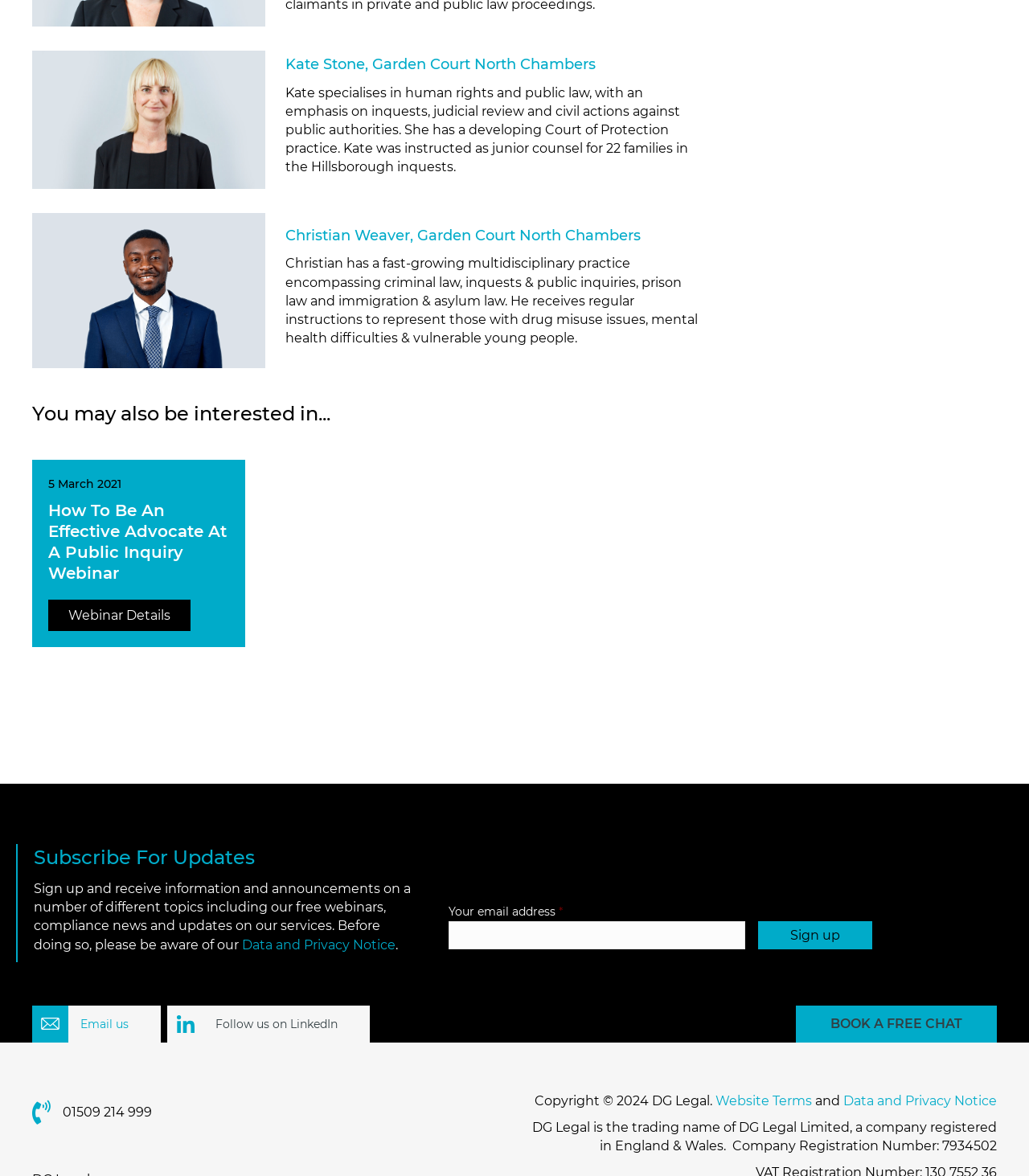What is the company registration number of DG Legal Limited?
Using the image, give a concise answer in the form of a single word or short phrase.

7934502